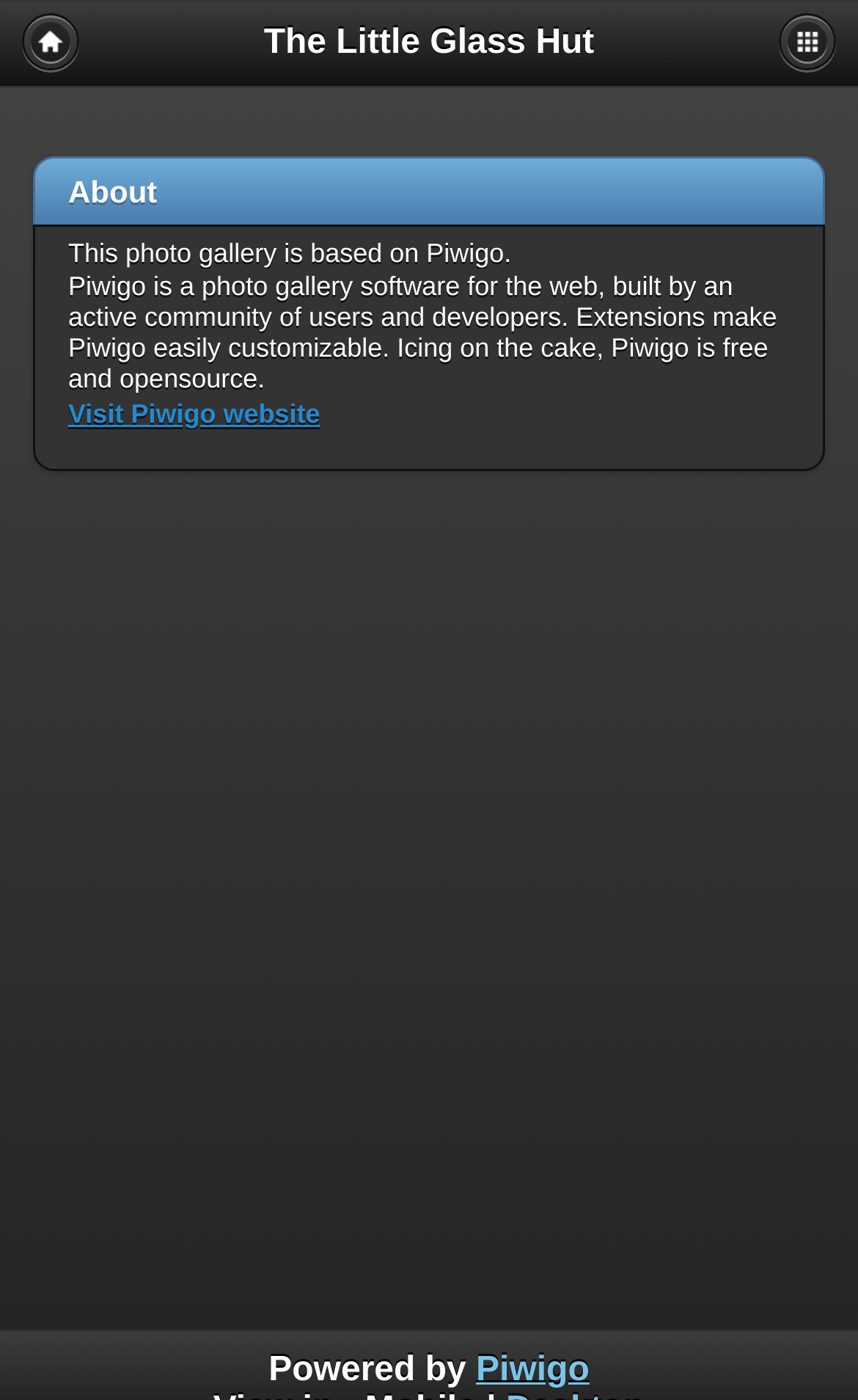Illustrate the webpage thoroughly, mentioning all important details.

The webpage is about Piwigo, a photo gallery software. At the top left, there is a small link with a non-breaking space character. On the top right, there is a "Menu" link. 

Below these top links, the main content area occupies the full width of the page, taking up about a third of the page's height. Within this main area, a prominent heading "About" is displayed near the top. 

Under the "About" heading, there is a brief description of the photo gallery, stating that it is based on Piwigo. Following this, a longer paragraph provides more information about Piwigo, describing it as a customizable, free, and open-source photo gallery software for the web. 

A link to "Visit Piwigo website" is placed below this paragraph, and within this link, there is a smaller link to "Piwigo" at the bottom right.